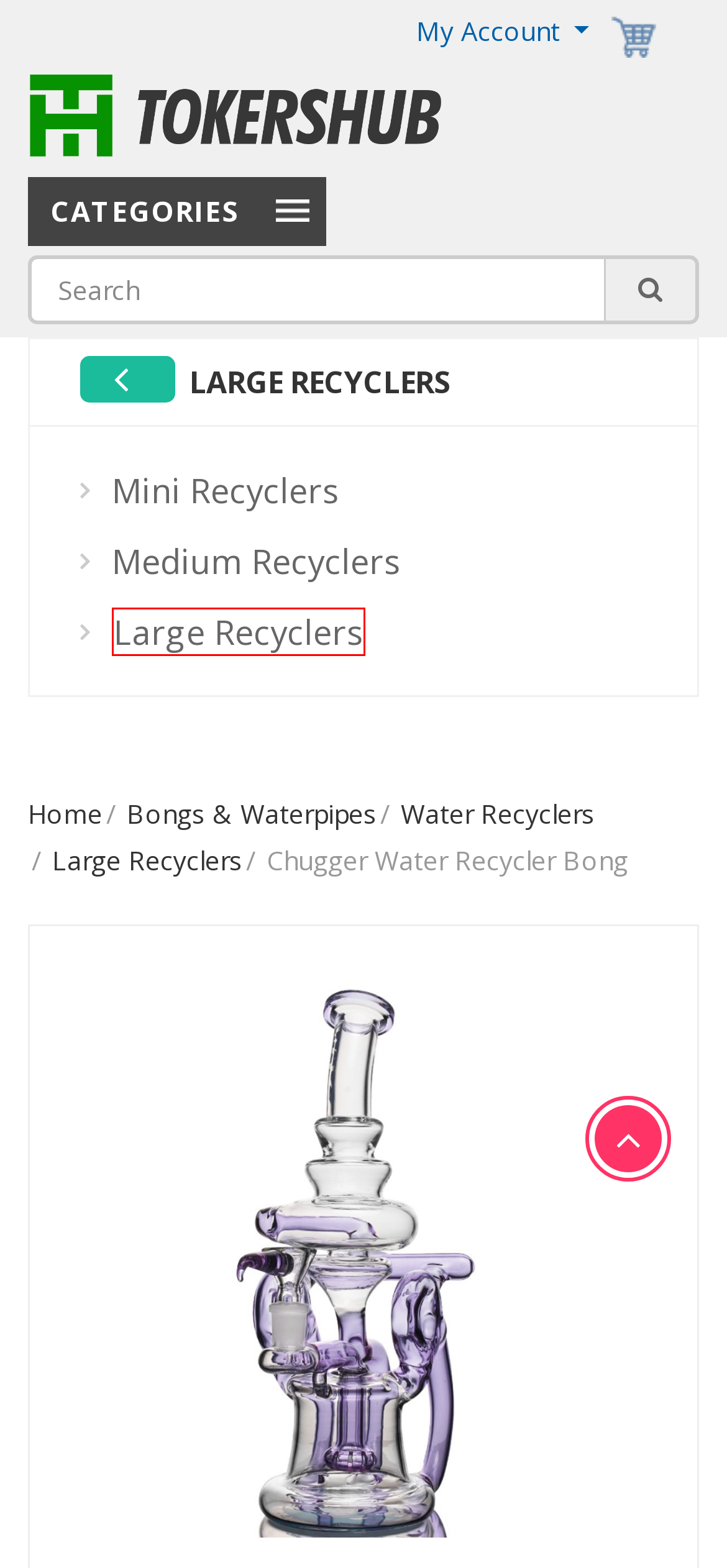Can you identify the bounding box coordinates of the clickable region needed to carry out this instruction: 'Click the logo'? The coordinates should be four float numbers within the range of 0 to 1, stated as [left, top, right, bottom].

[0.038, 0.06, 0.628, 0.083]